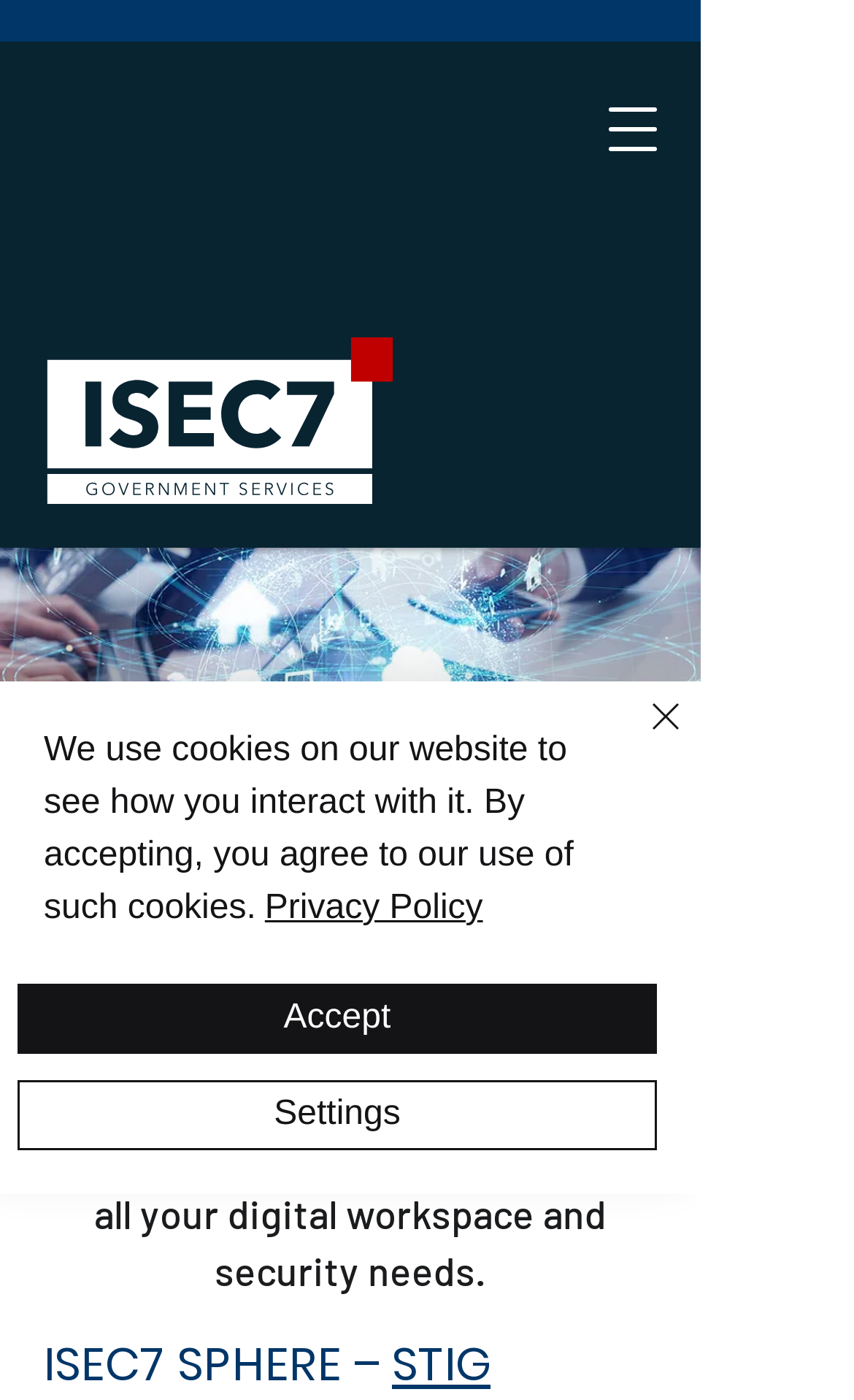Answer the question below using just one word or a short phrase: 
How many buttons are there in the navigation menu?

3